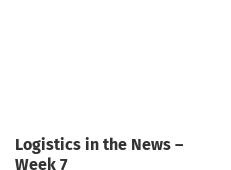What is the focus of the layout? Look at the image and give a one-word or short phrase answer.

Engaging readers